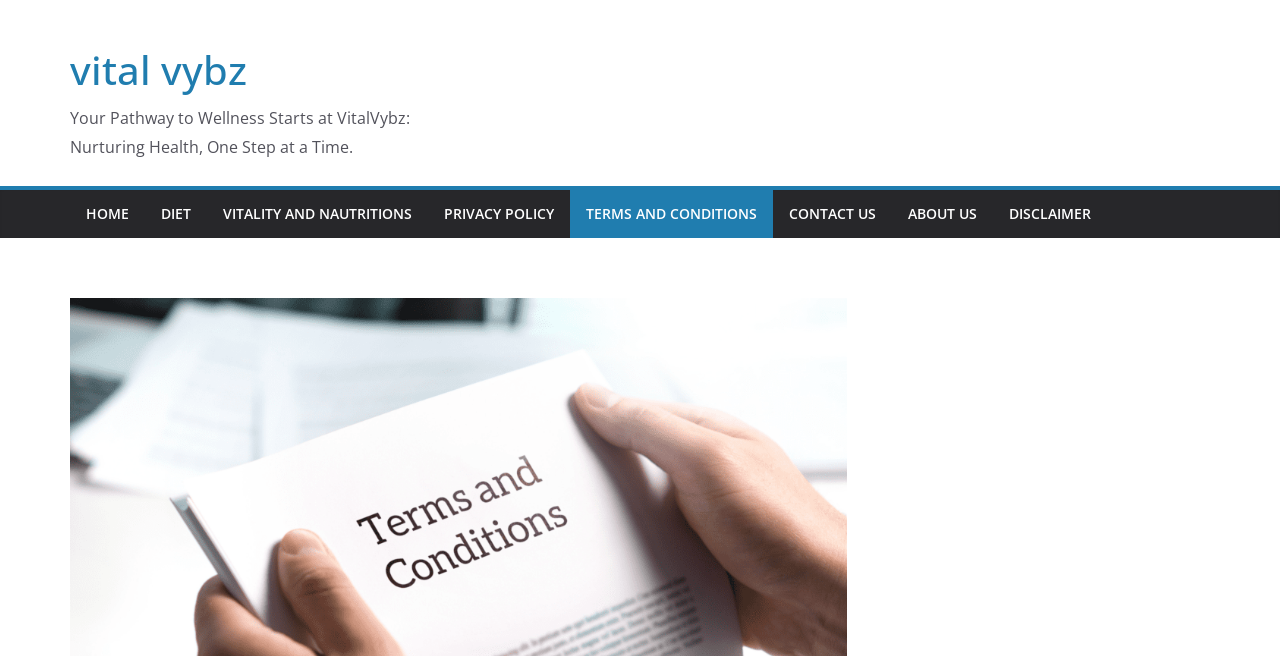Identify the bounding box coordinates of the clickable section necessary to follow the following instruction: "read terms and conditions". The coordinates should be presented as four float numbers from 0 to 1, i.e., [left, top, right, bottom].

[0.458, 0.304, 0.591, 0.347]